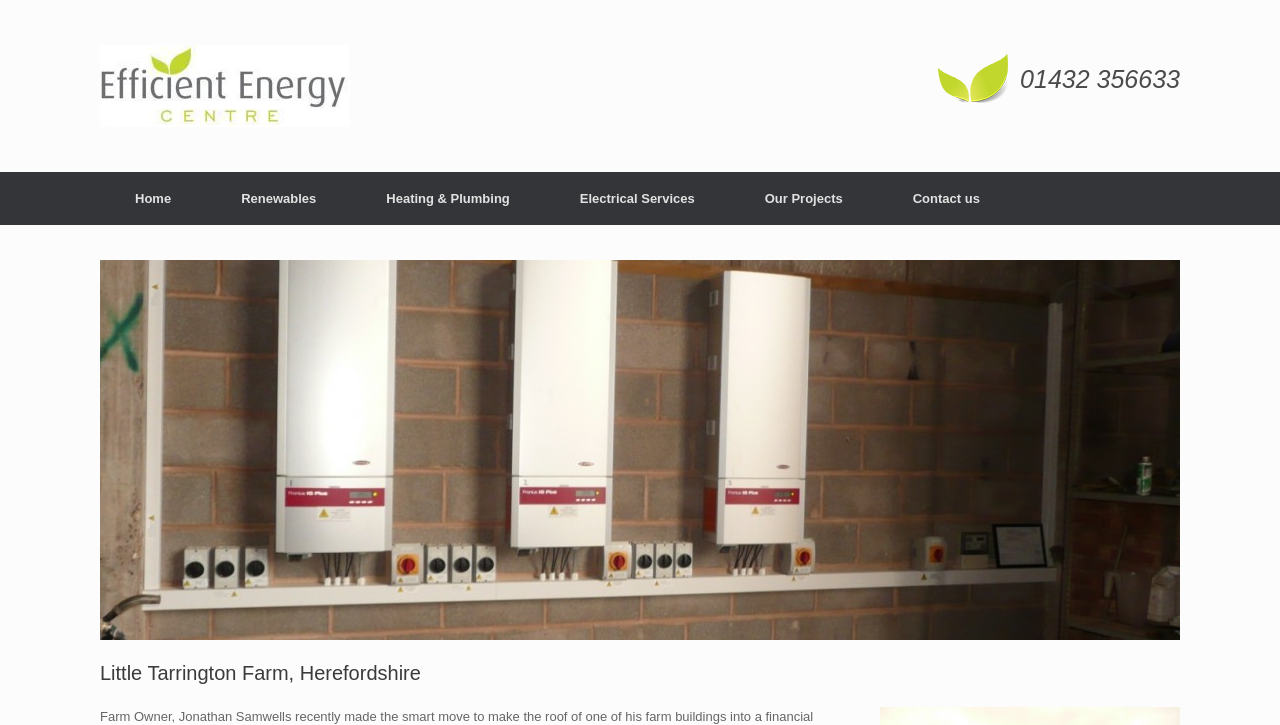Using the information shown in the image, answer the question with as much detail as possible: What is the location of the farm?

I found the location of the farm by looking at the heading element on the webpage, which mentions 'Little Tarrington Farm, Herefordshire', and extracted the location as 'Herefordshire'.